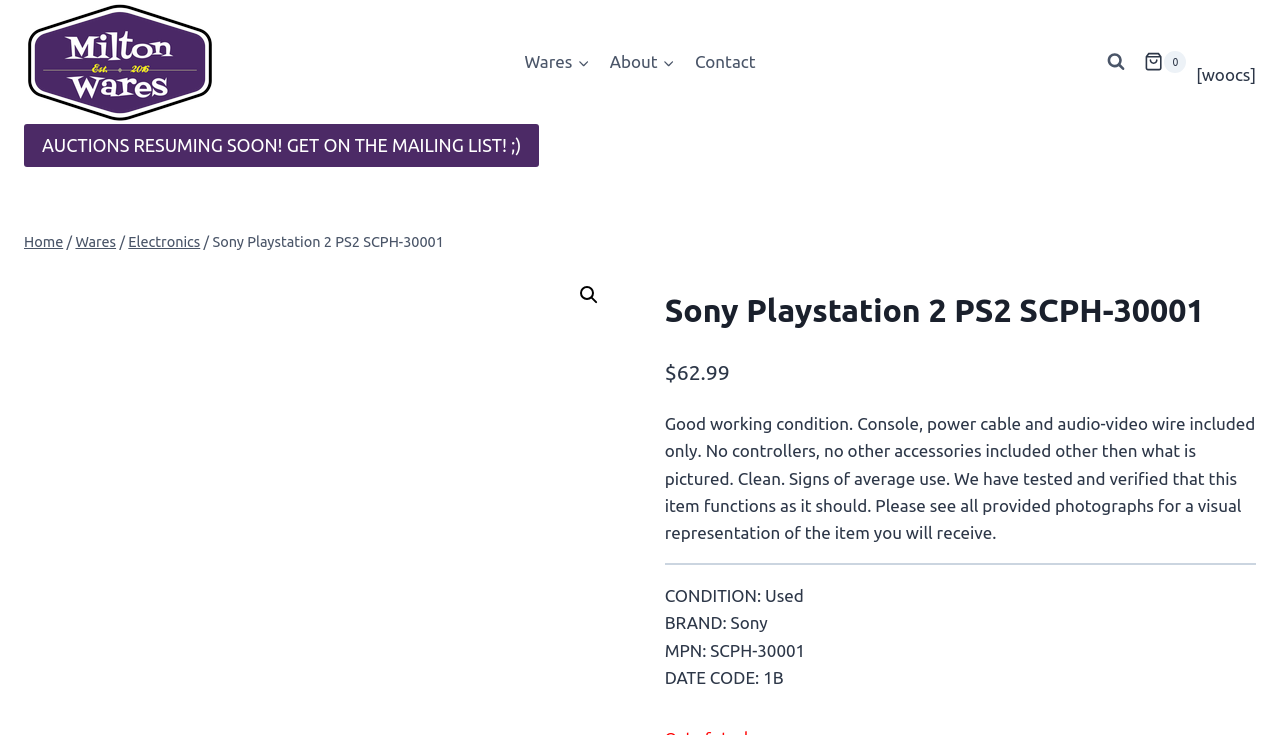Provide your answer in one word or a succinct phrase for the question: 
What is the condition of the item?

Used